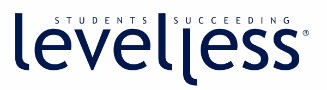What is the purpose of the logo?
Answer the question using a single word or phrase, according to the image.

Visual representation of the organization's mission